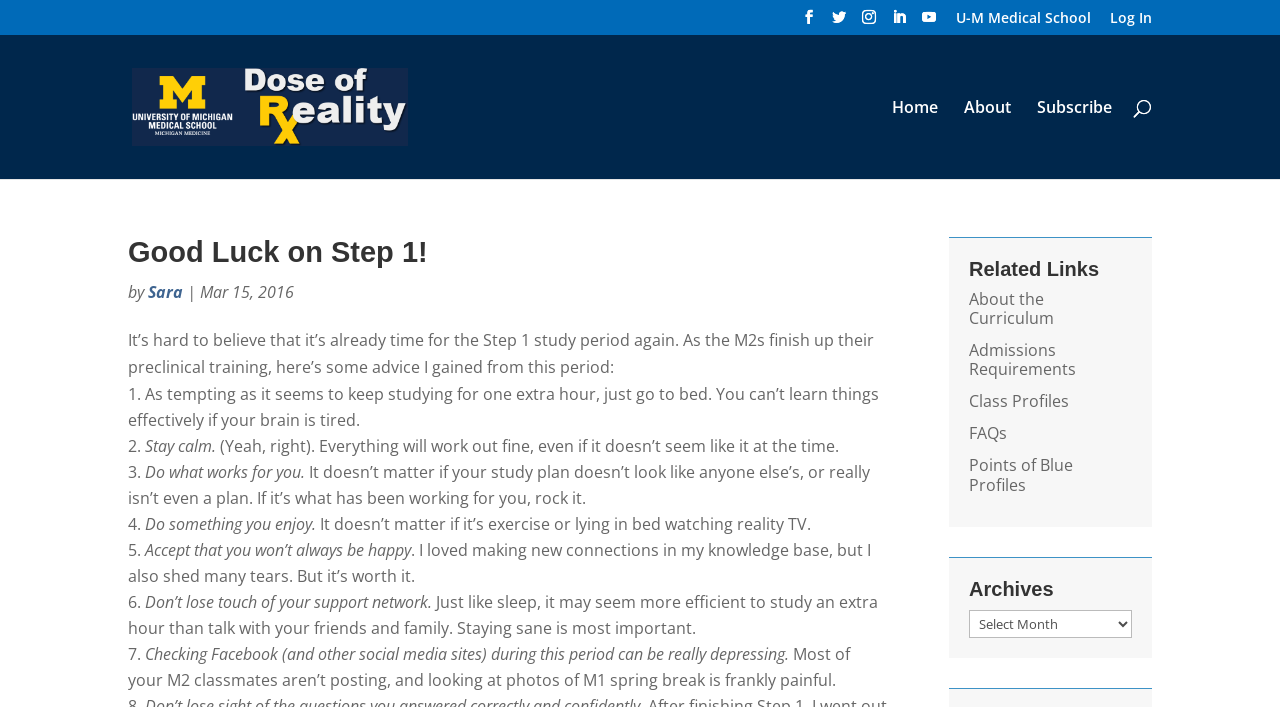What is the purpose of the search box?
Answer with a single word or phrase by referring to the visual content.

Search for: